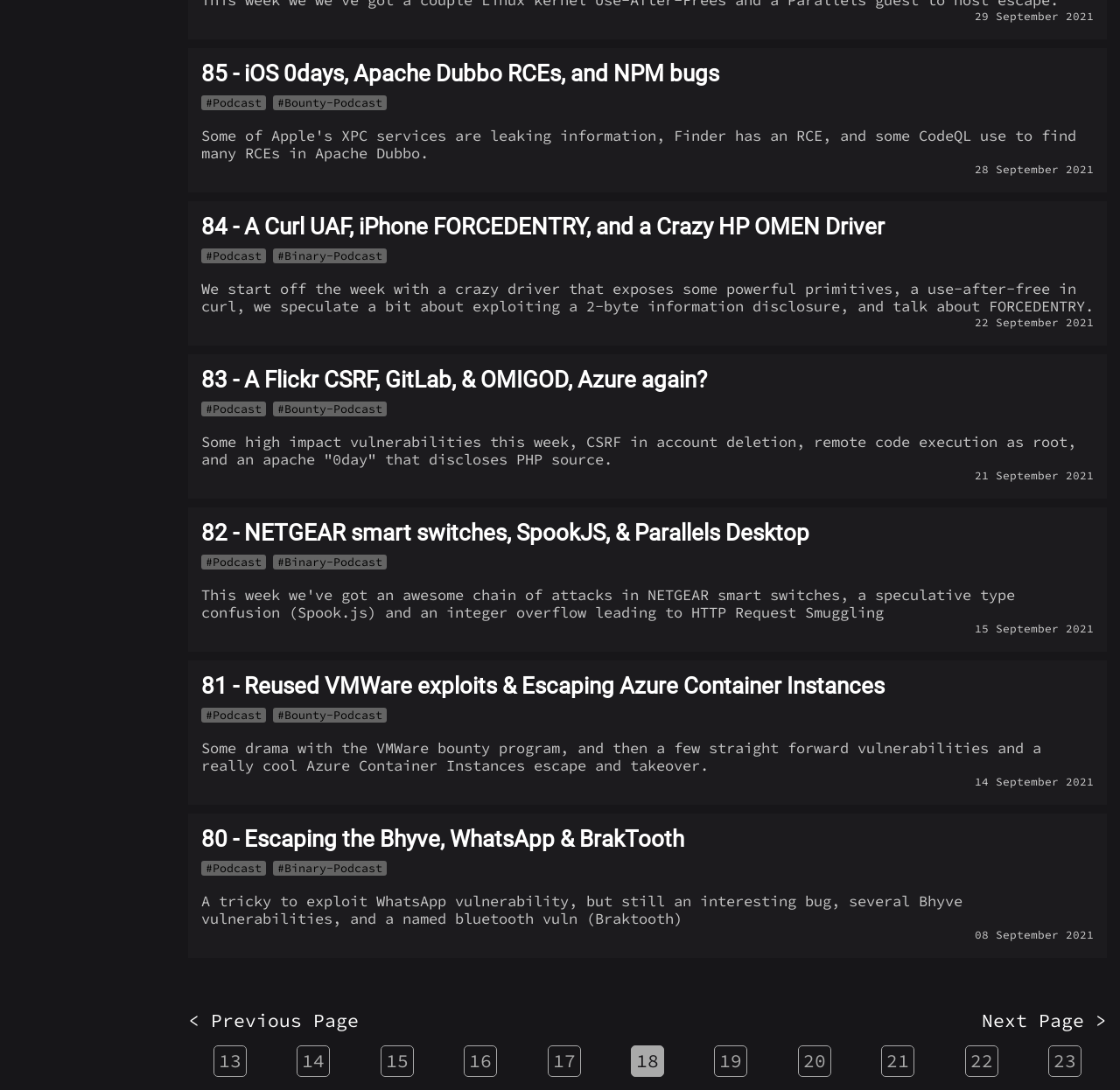Locate the bounding box of the UI element described in the following text: "< Previous Page".

[0.168, 0.926, 0.32, 0.947]